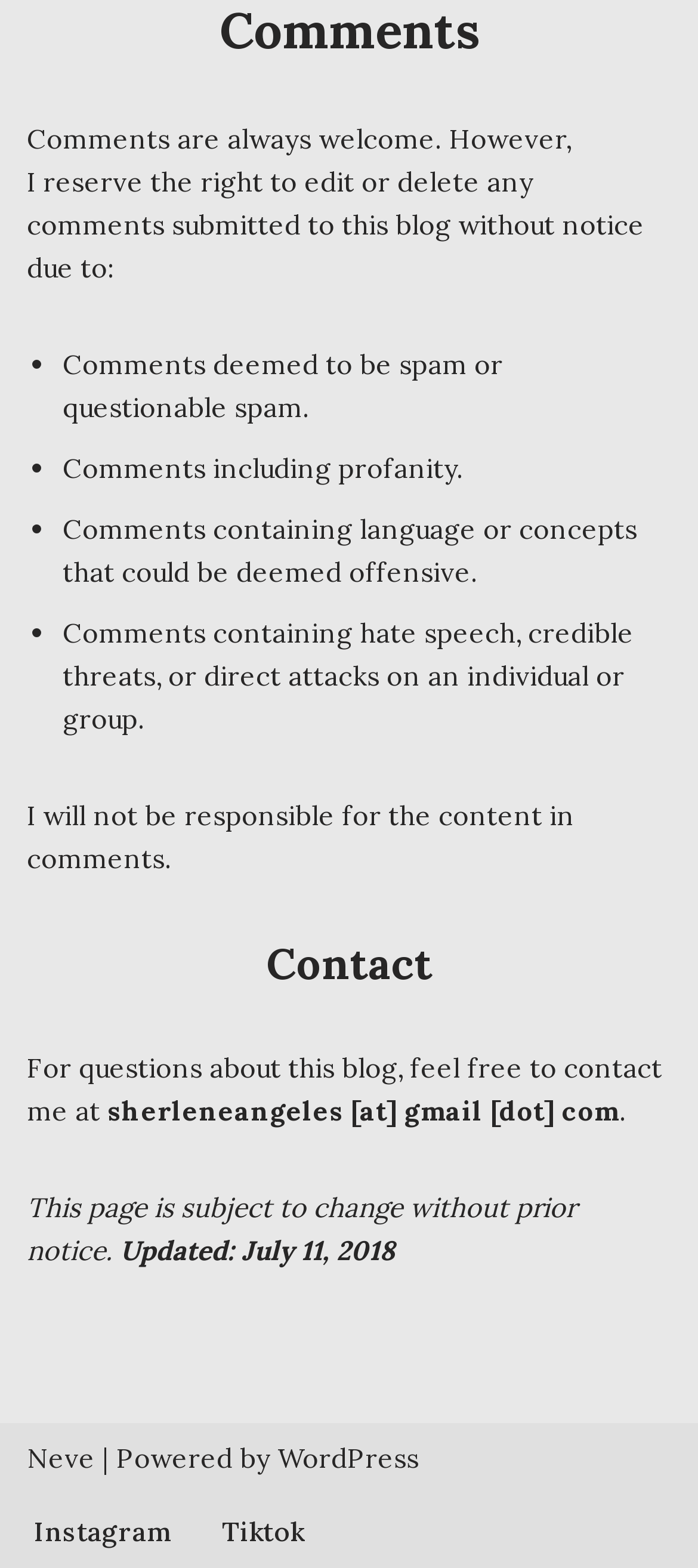What is the email address to contact the blogger?
Give a thorough and detailed response to the question.

The contact information is provided in the 'Contact' section, where it says 'For questions about this blog, feel free to contact me at sherleneangeles@gmail.com'.